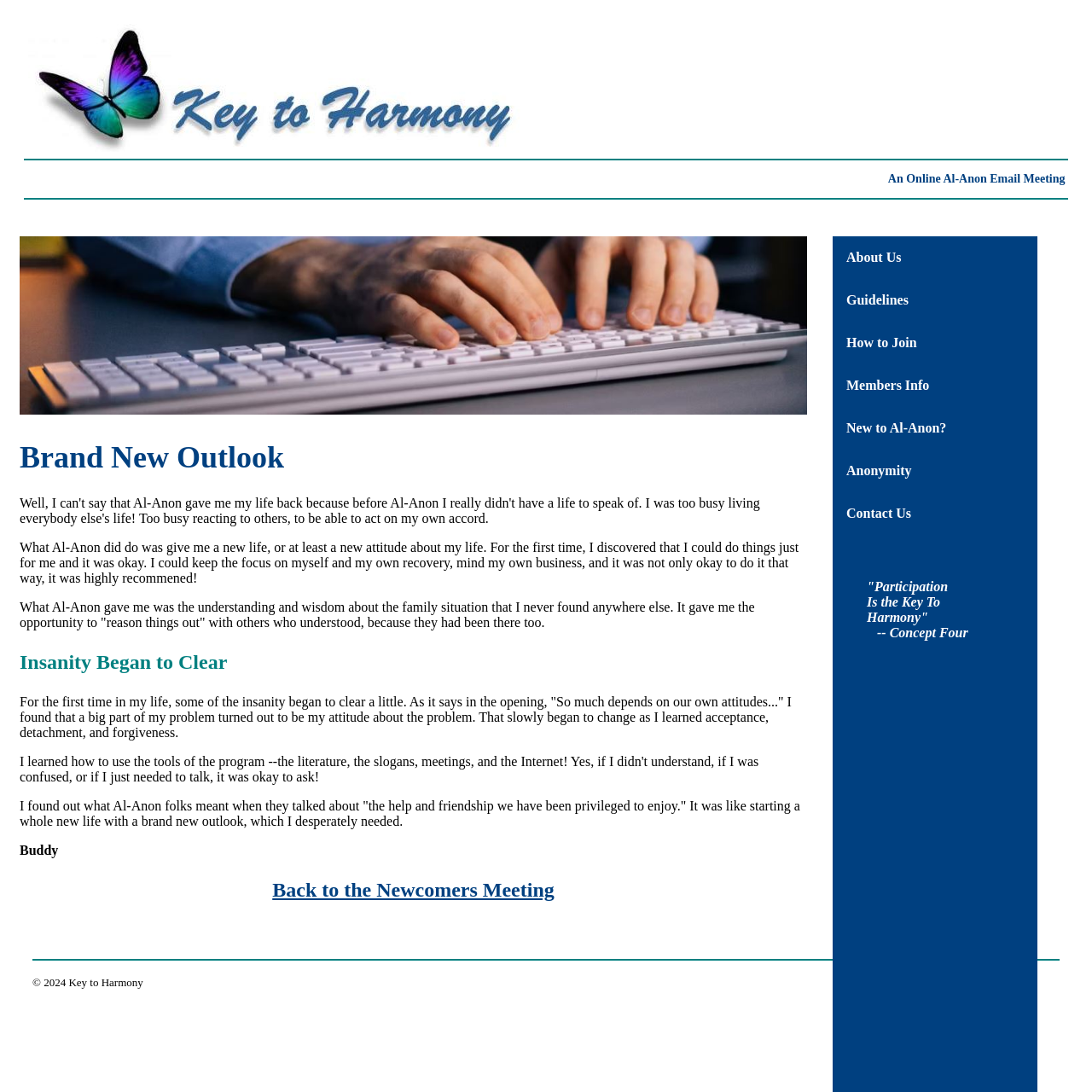Locate the bounding box coordinates of the item that should be clicked to fulfill the instruction: "Click the 'Contact Us' link".

[0.762, 0.451, 0.95, 0.49]